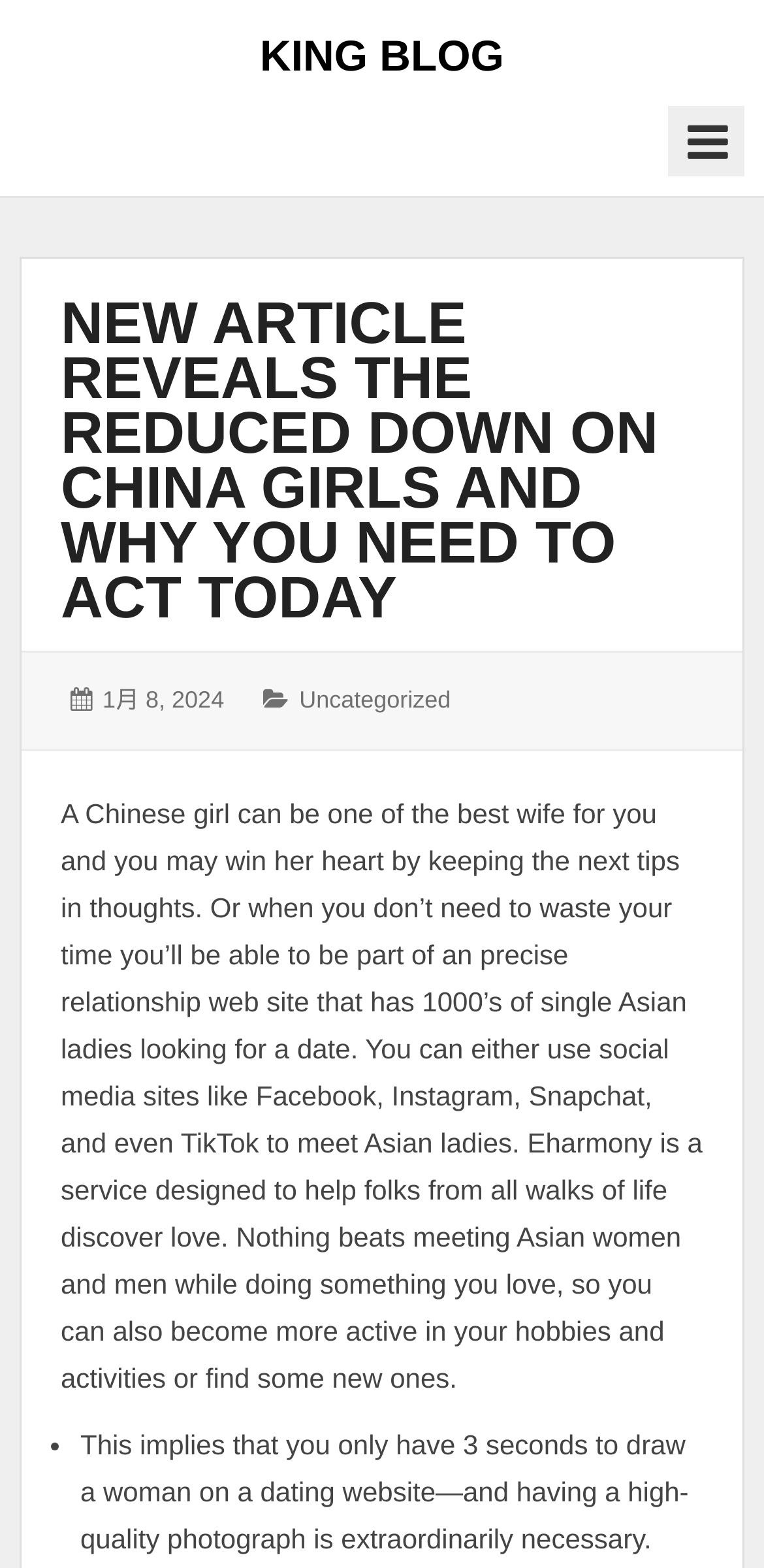Generate a comprehensive description of the webpage.

The webpage appears to be a blog post titled "New Article Reveals The Reduced Down on China Girls And Why You Need To Act Today" on the KING BLOG website. At the top, there is a link to the KING BLOG website, situated near the top-left corner of the page. To the right of this link, there is a button with a menu icon and the text " 菜单".

Below the button, there is a large heading that spans almost the entire width of the page, repeating the title of the blog post. This heading is followed by a link with the same text, which takes up most of the page width.

Underneath the heading, there is a section with some metadata about the post, including the text "发表于：" (meaning "Posted on:") followed by a link to the date "1月 8, 2024" (January 8, 2024). Next to this, there is a section with the text "分类：" (meaning "Category:") followed by a link to the category "Uncategorized".

The main content of the blog post starts below this metadata section. It consists of a block of text that discusses Chinese girls and how to win their hearts, as well as tips for meeting Asian women through online dating sites and social media. The text is divided into paragraphs, with a bullet point list at the bottom.

Overall, the webpage has a simple layout with a prominent heading and a focus on the main content of the blog post.